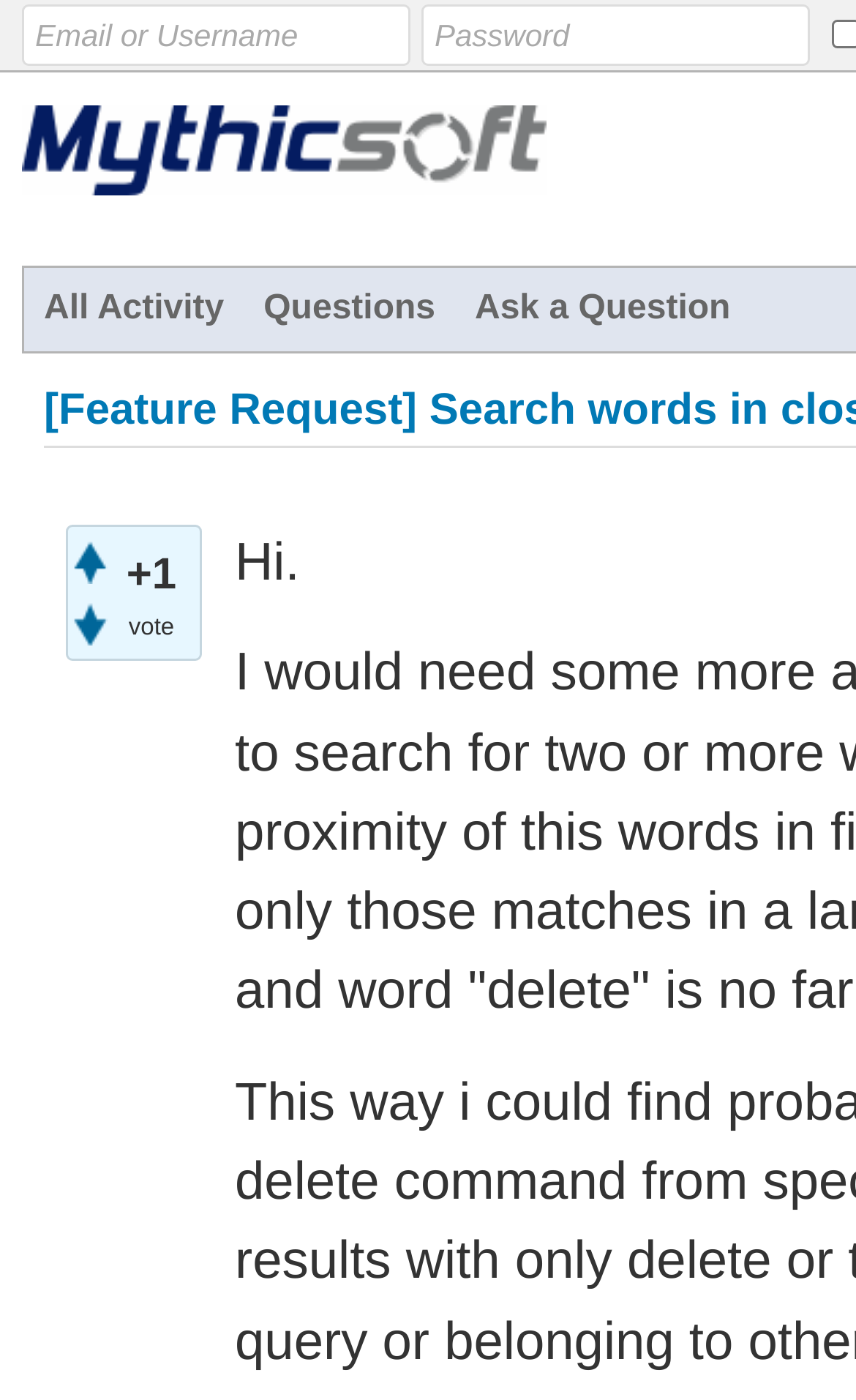Find the bounding box coordinates corresponding to the UI element with the description: "GeneratePress". The coordinates should be formatted as [left, top, right, bottom], with values as floats between 0 and 1.

None